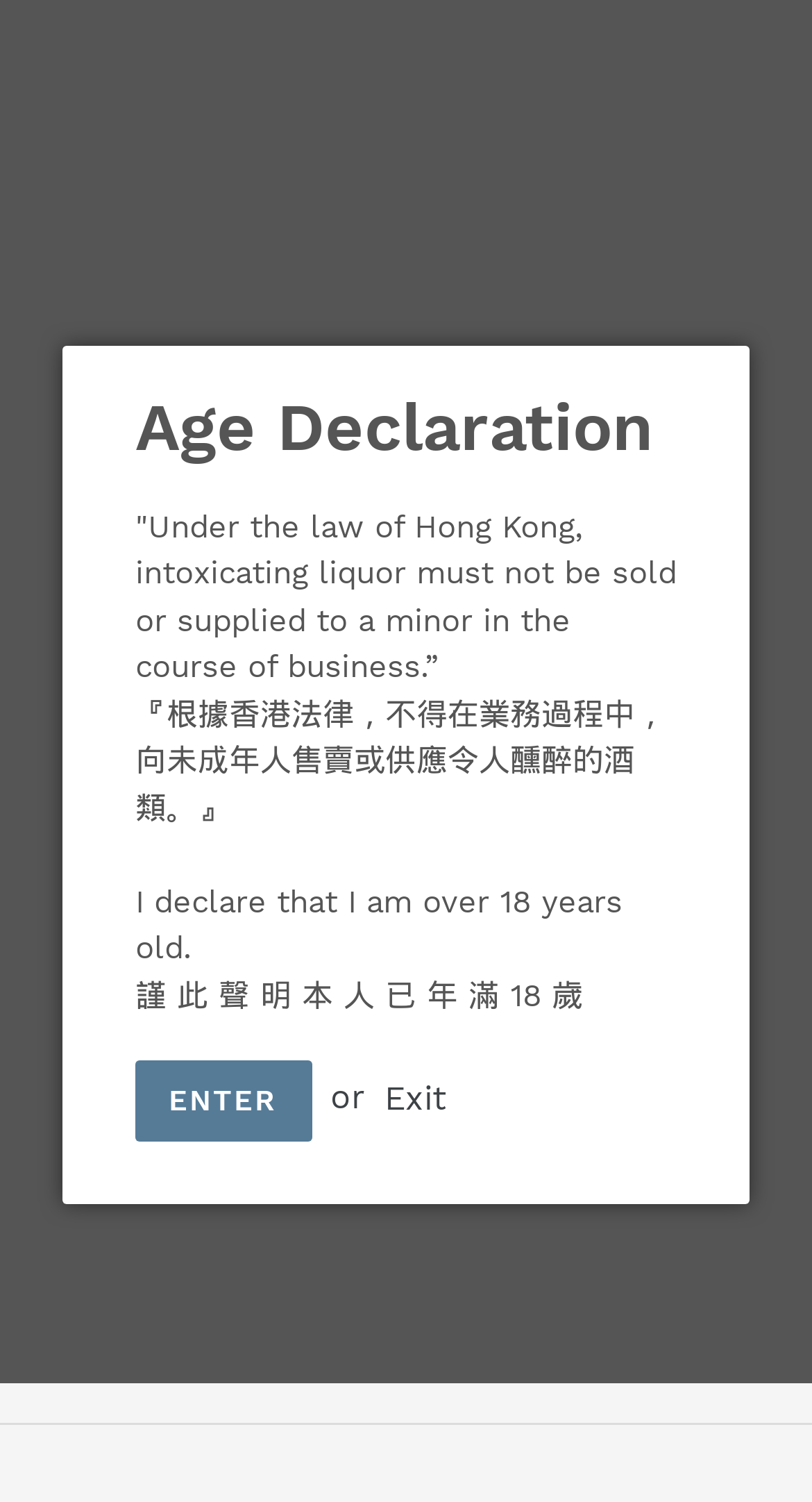What is the language of the age declaration?
Please provide a single word or phrase as your answer based on the screenshot.

English and Chinese